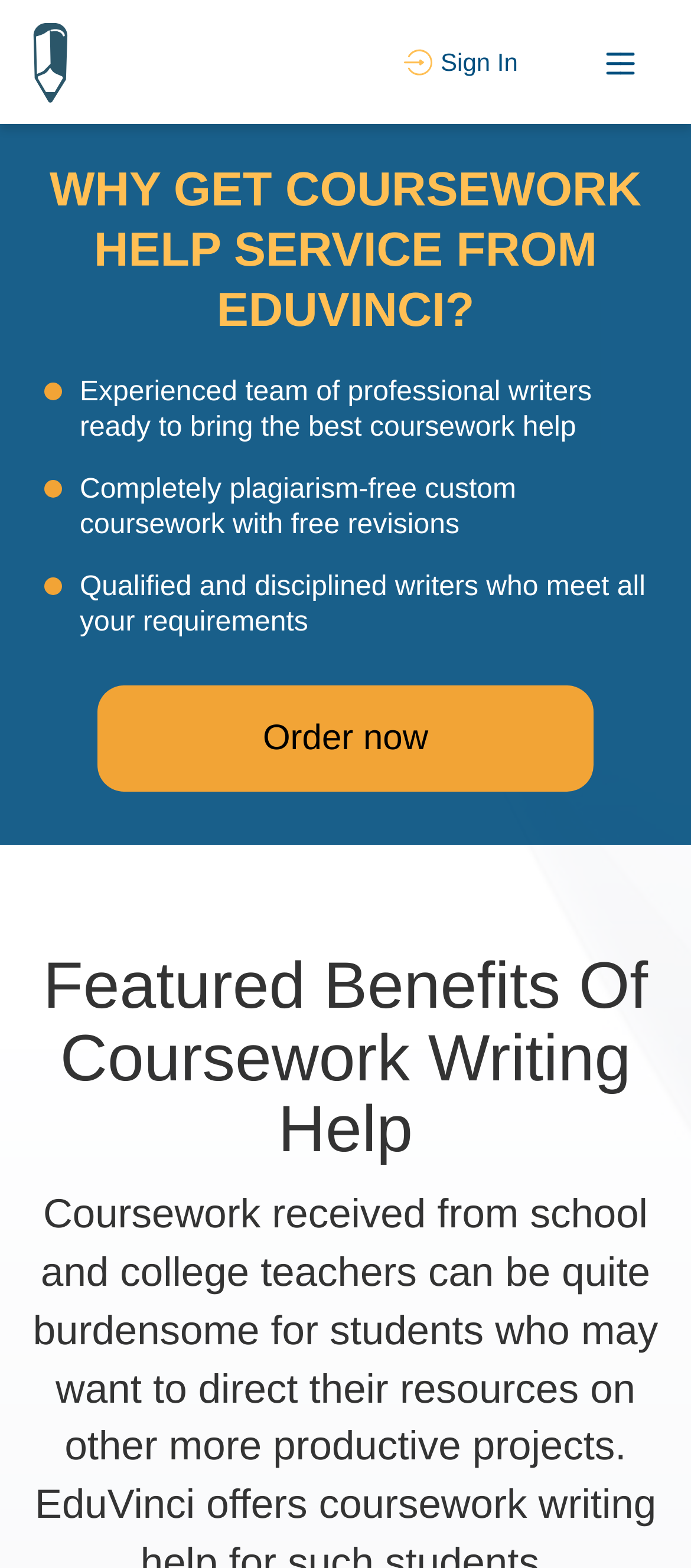Determine the bounding box coordinates for the UI element matching this description: "Lilacs".

None